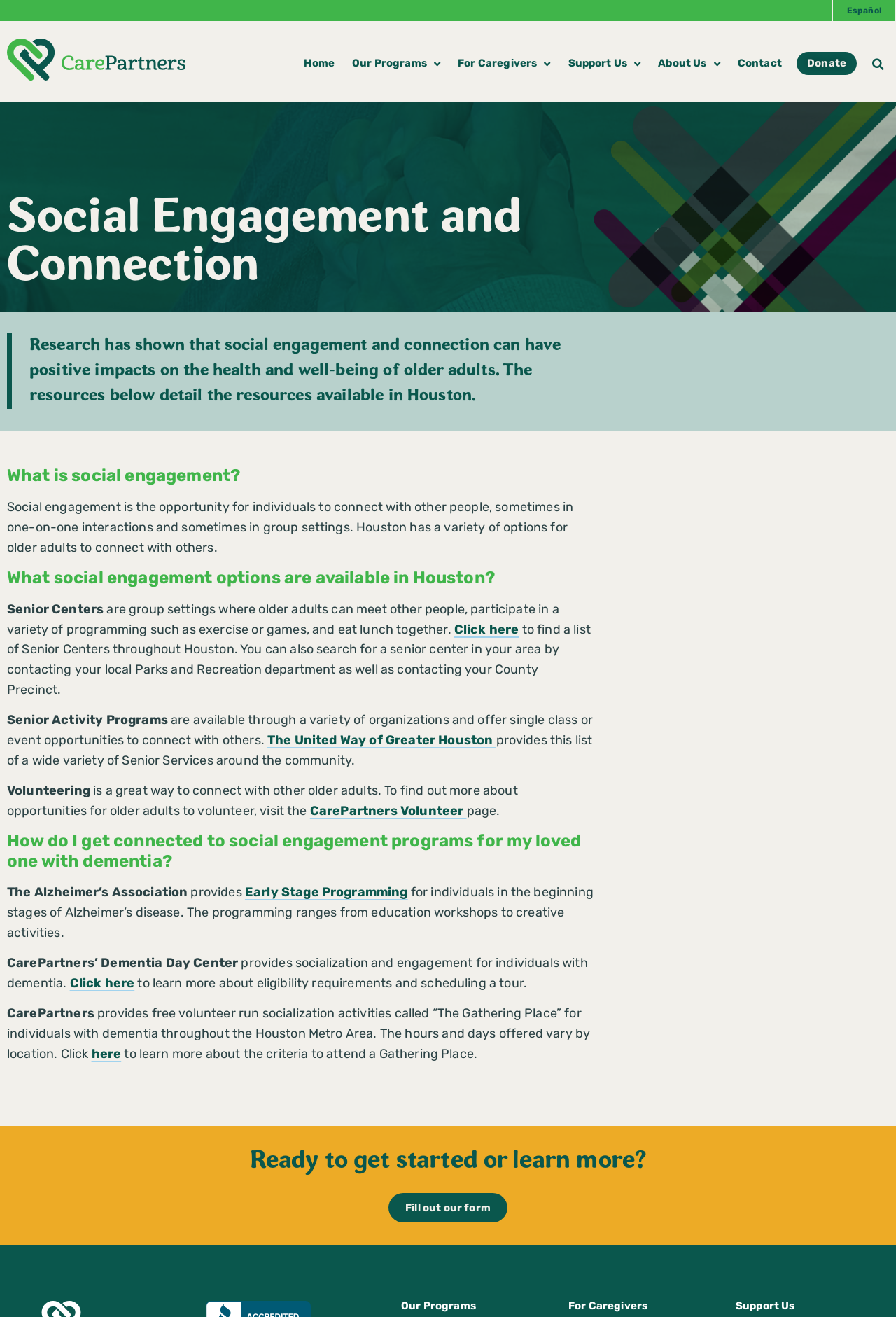Please identify the bounding box coordinates of the region to click in order to complete the task: "Visit the United Way of Greater Houston". The coordinates must be four float numbers between 0 and 1, specified as [left, top, right, bottom].

[0.298, 0.556, 0.554, 0.568]